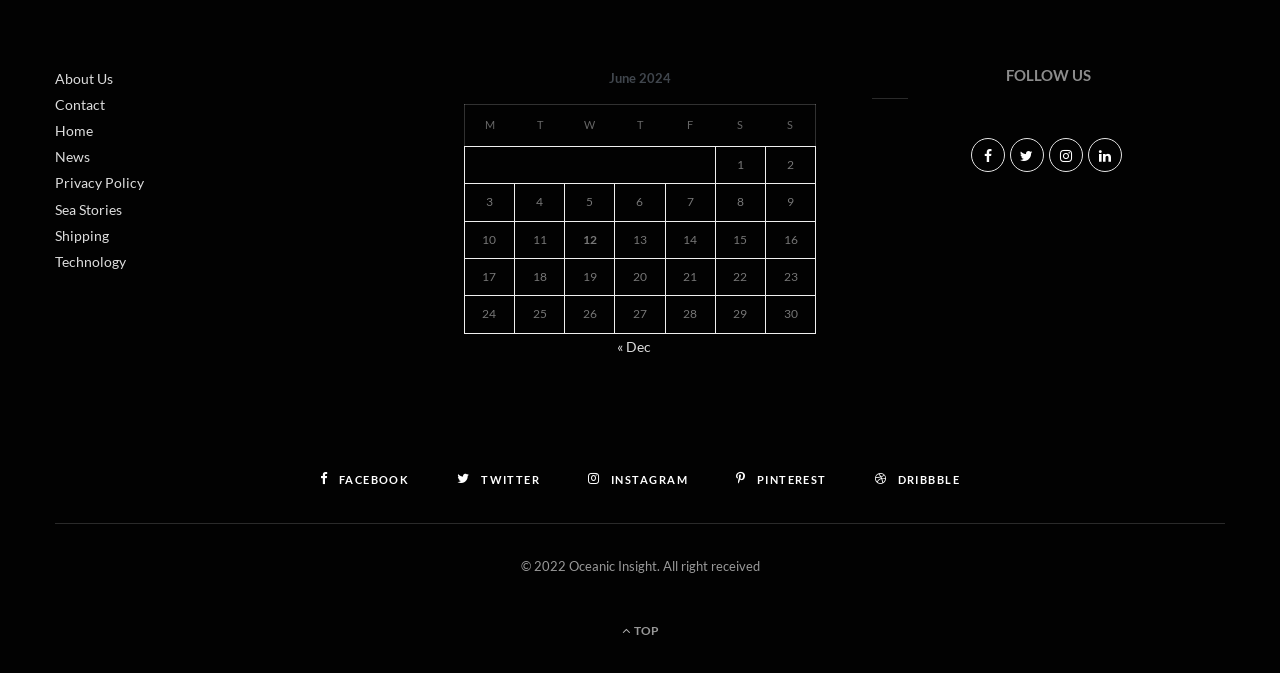What is the month displayed in the table?
Can you give a detailed and elaborate answer to the question?

The table has a caption 'June 2024' which indicates the month being displayed.